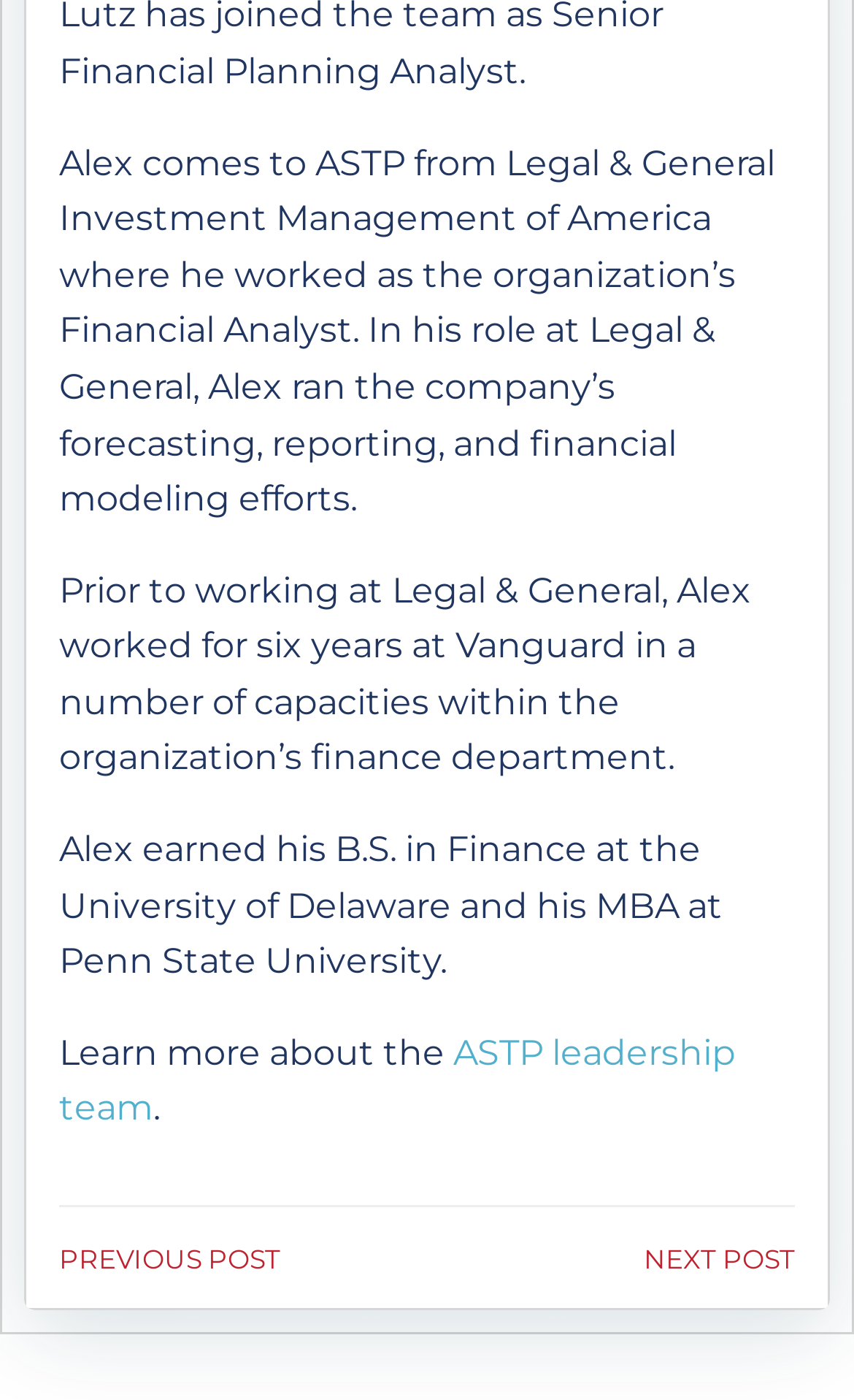What is the name of the university where Alex earned his B.S. in Finance?
Look at the screenshot and give a one-word or phrase answer.

University of Delaware